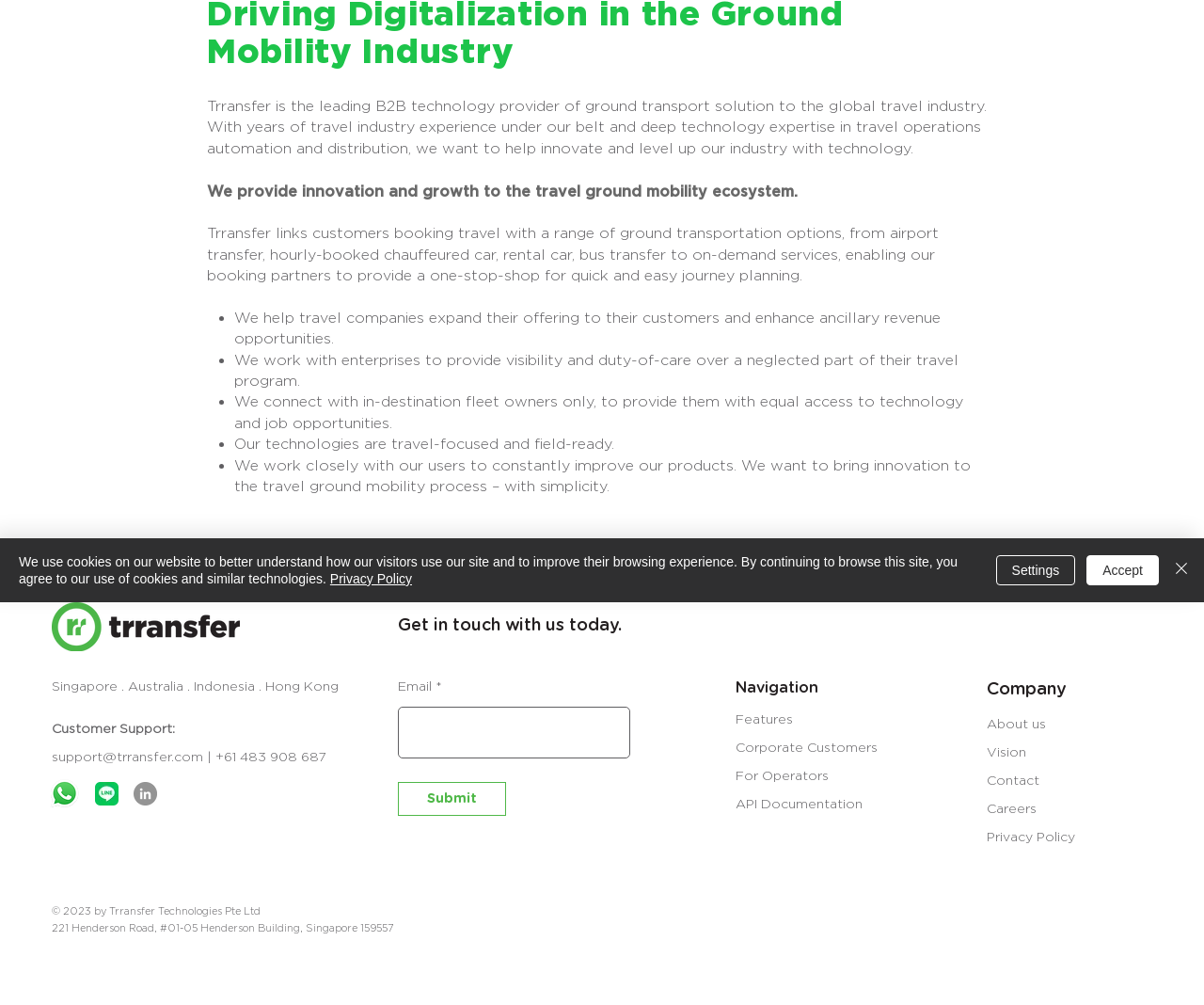Using the provided element description: "Corporate Customers", identify the bounding box coordinates. The coordinates should be four floats between 0 and 1 in the order [left, top, right, bottom].

[0.611, 0.736, 0.729, 0.75]